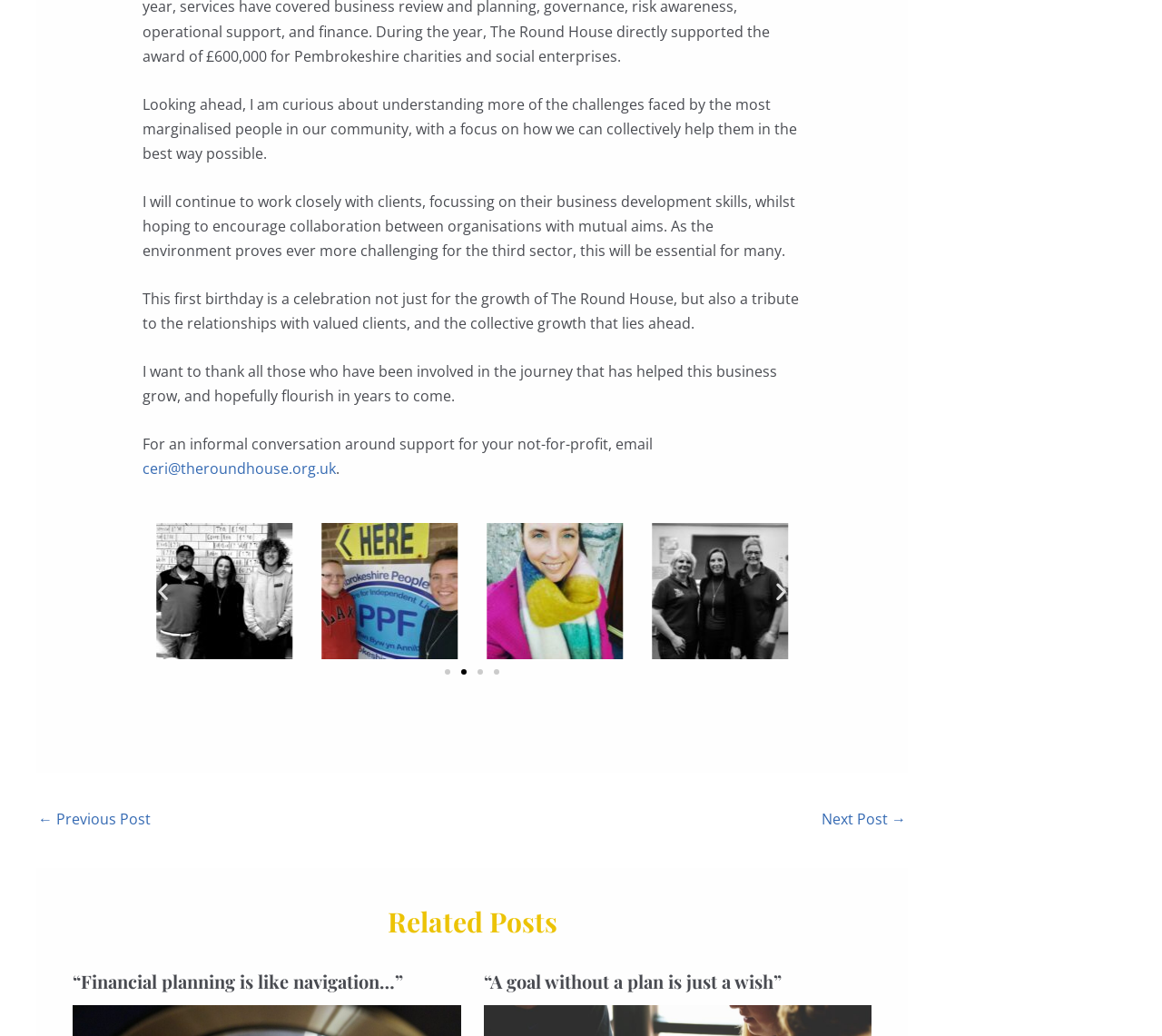How many images are in the carousel?
Your answer should be a single word or phrase derived from the screenshot.

4